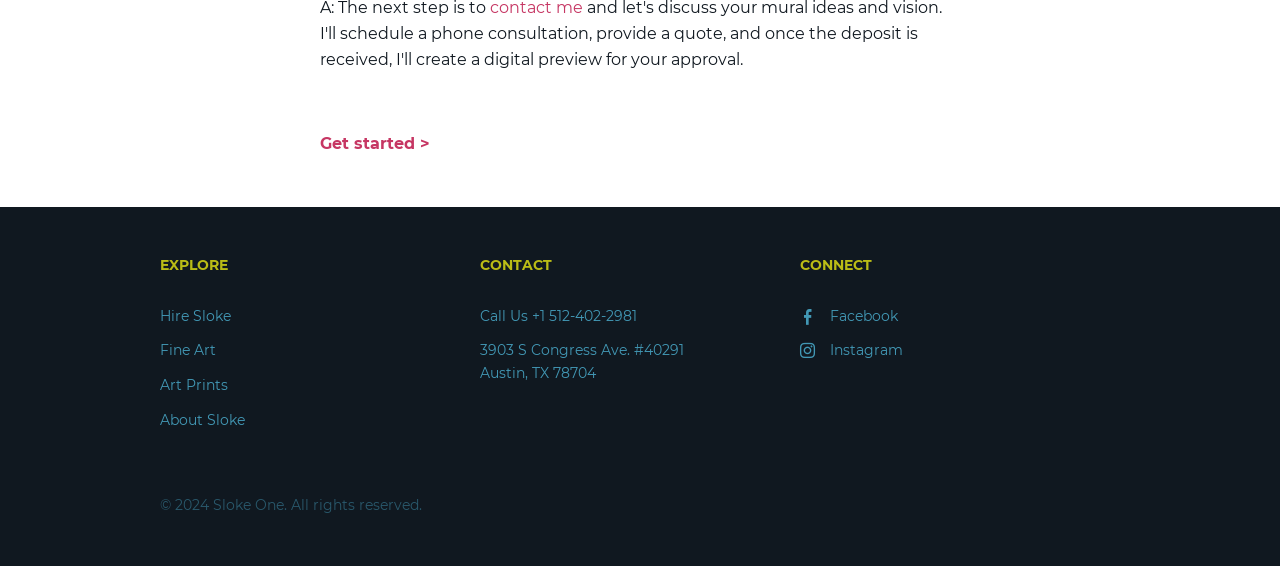Provide the bounding box coordinates of the section that needs to be clicked to accomplish the following instruction: "Hire Sloke."

[0.125, 0.542, 0.18, 0.573]